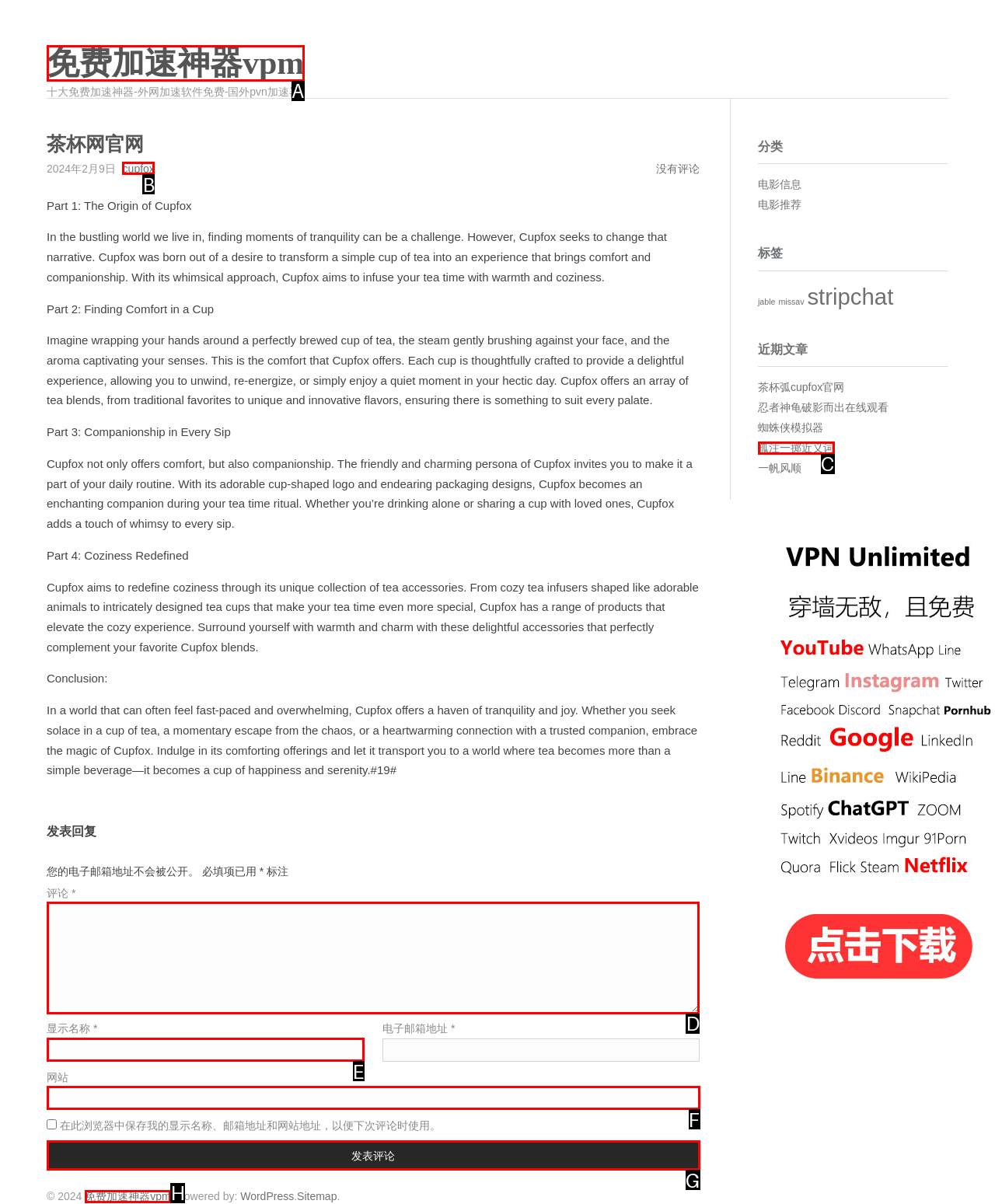Indicate which red-bounded element should be clicked to perform the task: Enter your comment in the text box Answer with the letter of the correct option.

D